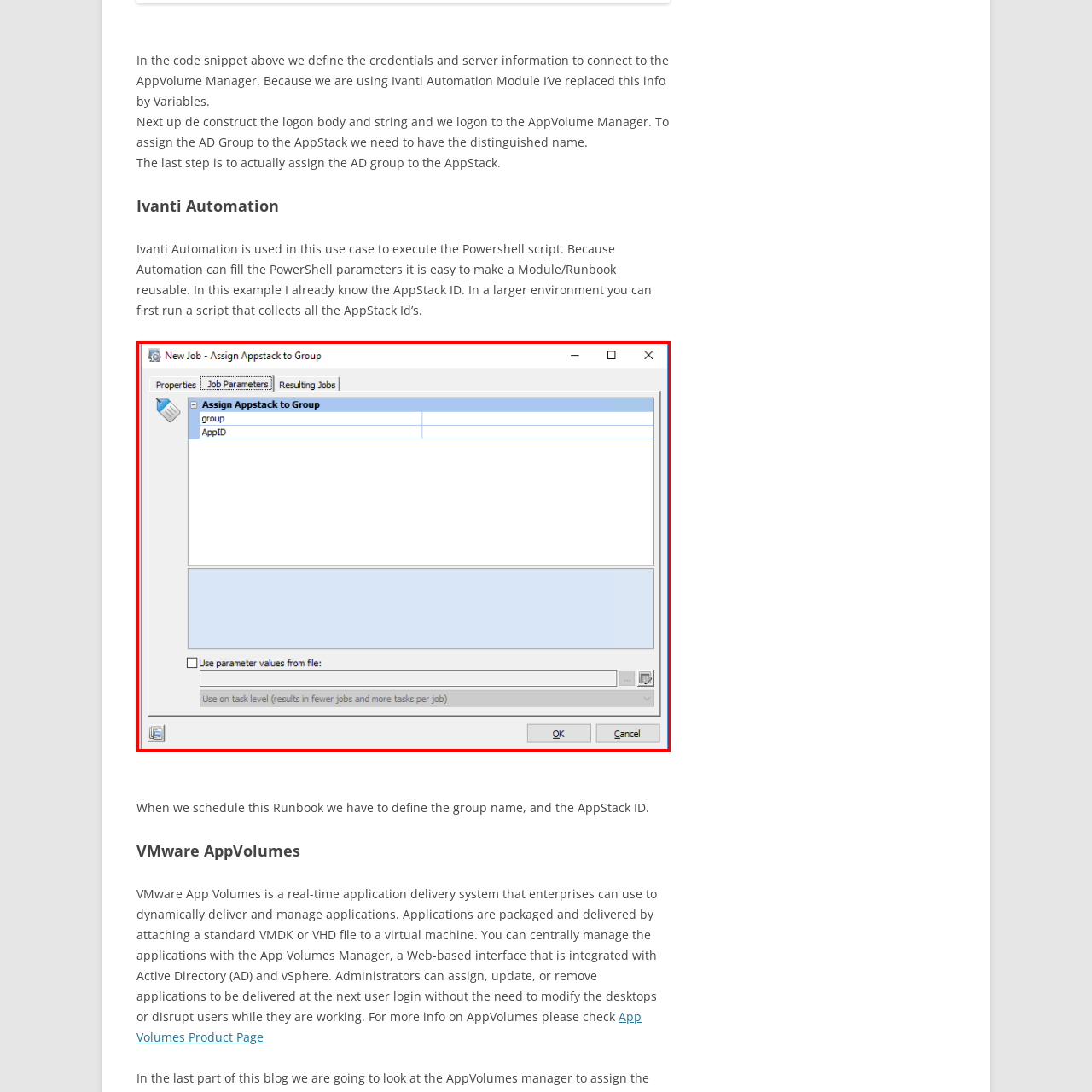Look closely at the section within the red border and give a one-word or brief phrase response to this question: 
What is the purpose of the 'Use parameter values from file' option?

to load parameters from an external file